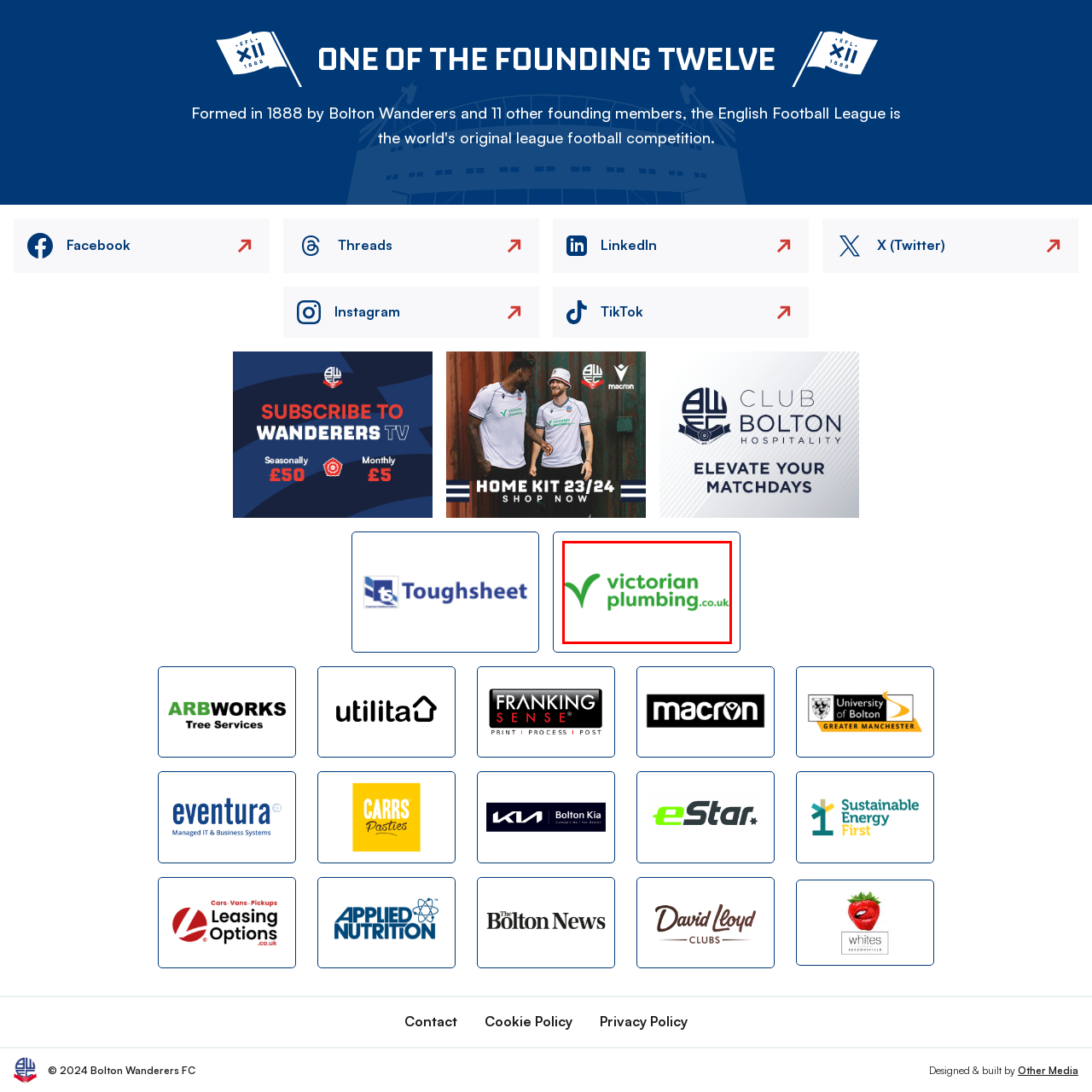Look at the area within the red bounding box, provide a one-word or phrase response to the following question: What is the domain extension of the website?

co.uk